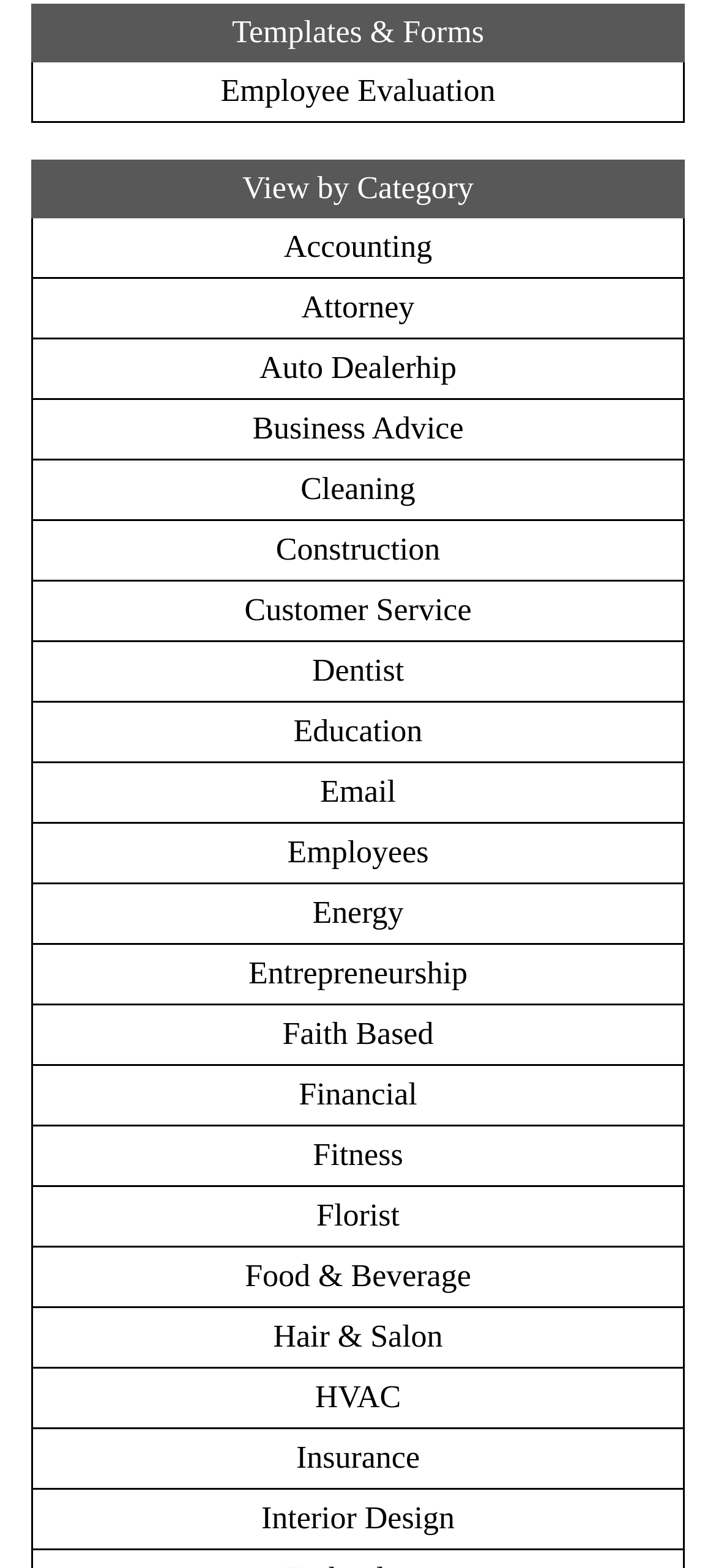Determine the bounding box coordinates for the area that should be clicked to carry out the following instruction: "View Employee Evaluation".

[0.308, 0.047, 0.692, 0.069]